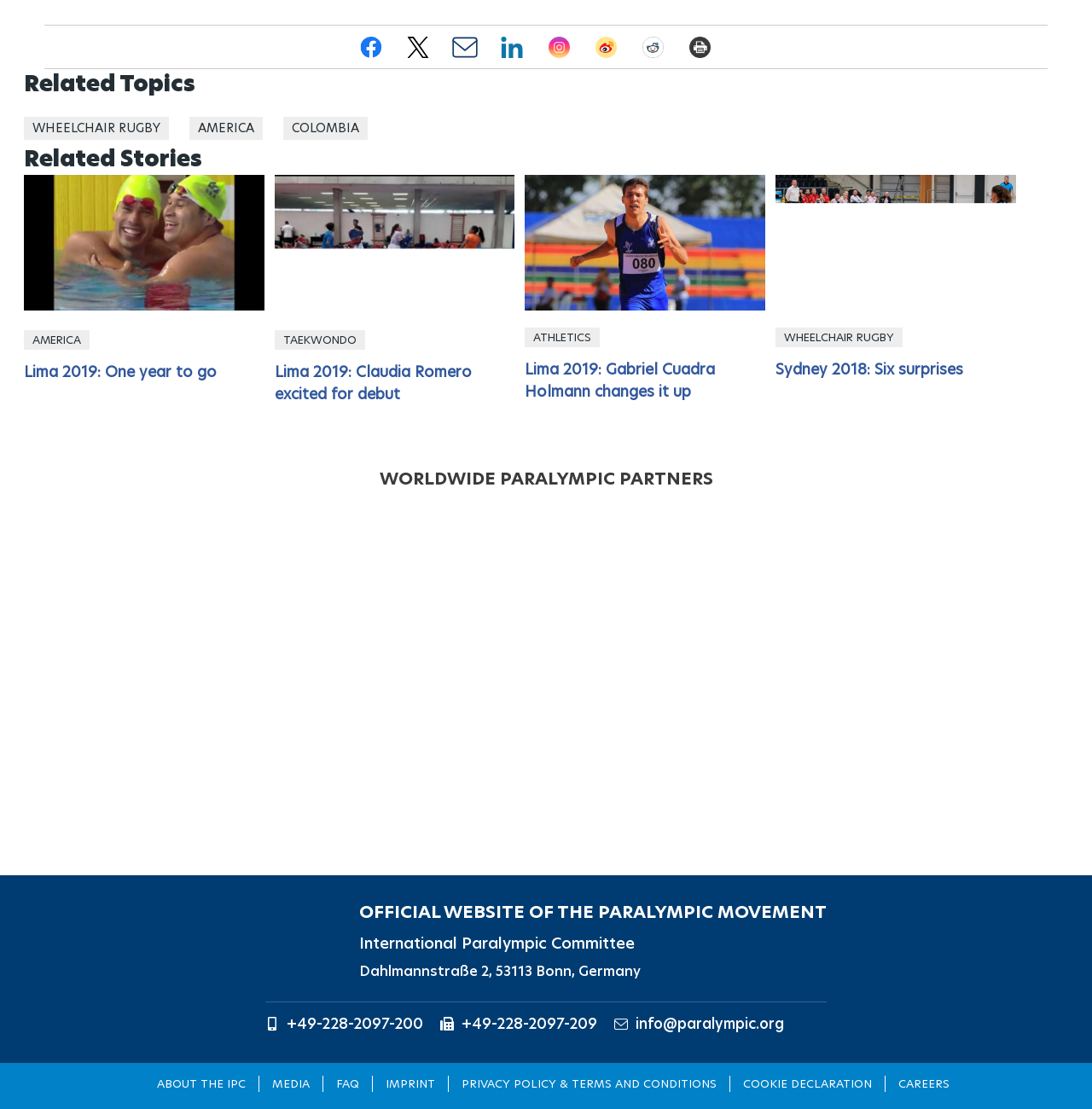What is the purpose of the social sharing block?
Could you answer the question with a detailed and thorough explanation?

The social sharing block is located at the top of the webpage and contains links to various social media platforms such as Facebook, Twitter, and LinkedIn. The purpose of this block is to allow users to share the content of the webpage on these platforms.